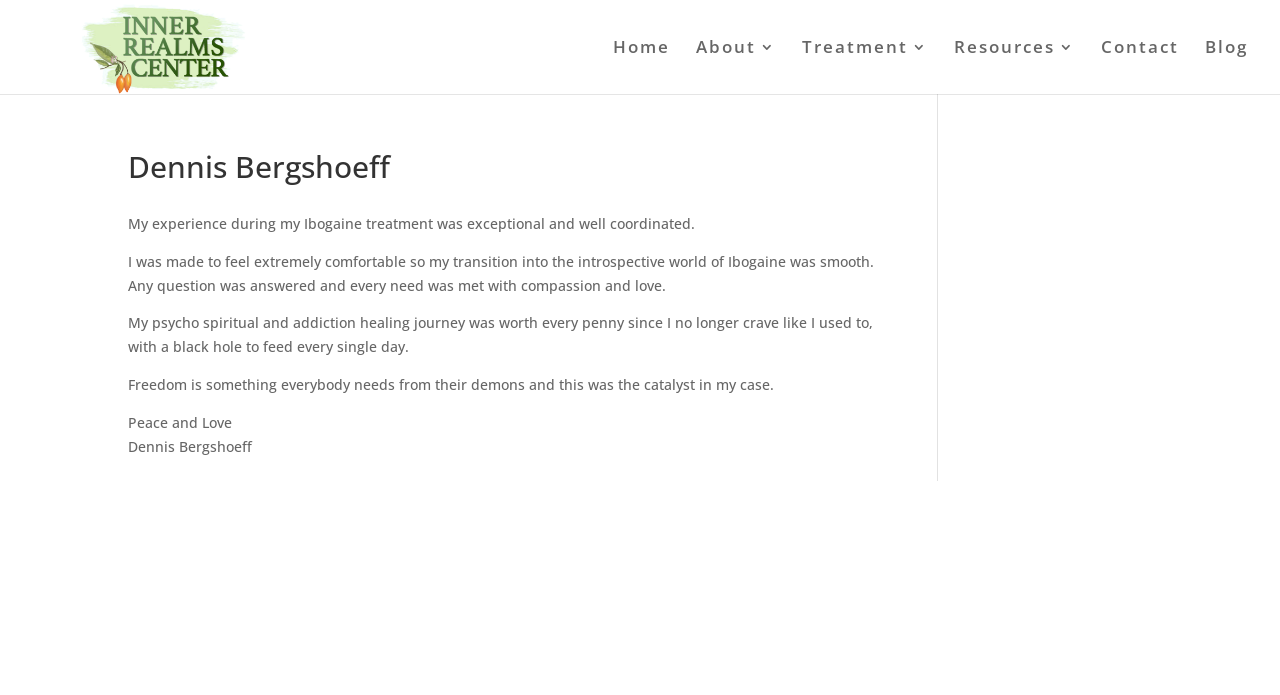What is the author's sentiment at the end of the text?
Based on the visual, give a brief answer using one word or a short phrase.

Peace and Love